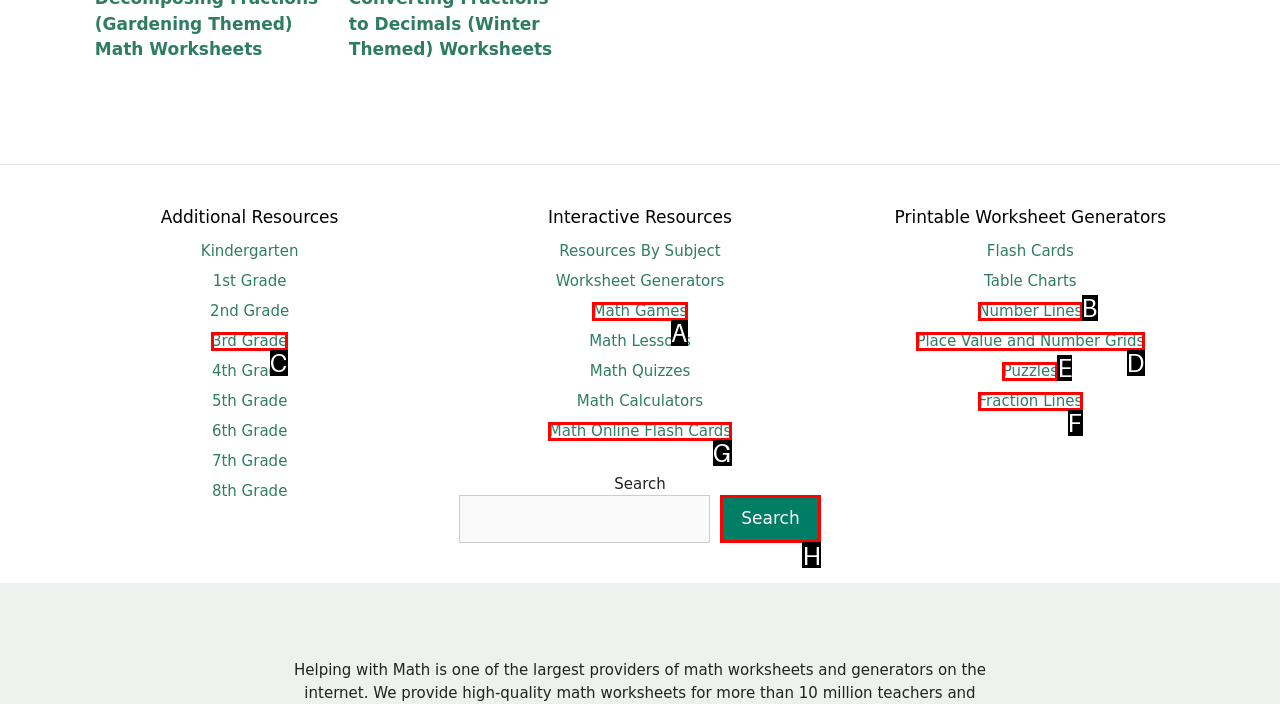Based on the given description: Place Value and Number Grids, identify the correct option and provide the corresponding letter from the given choices directly.

D